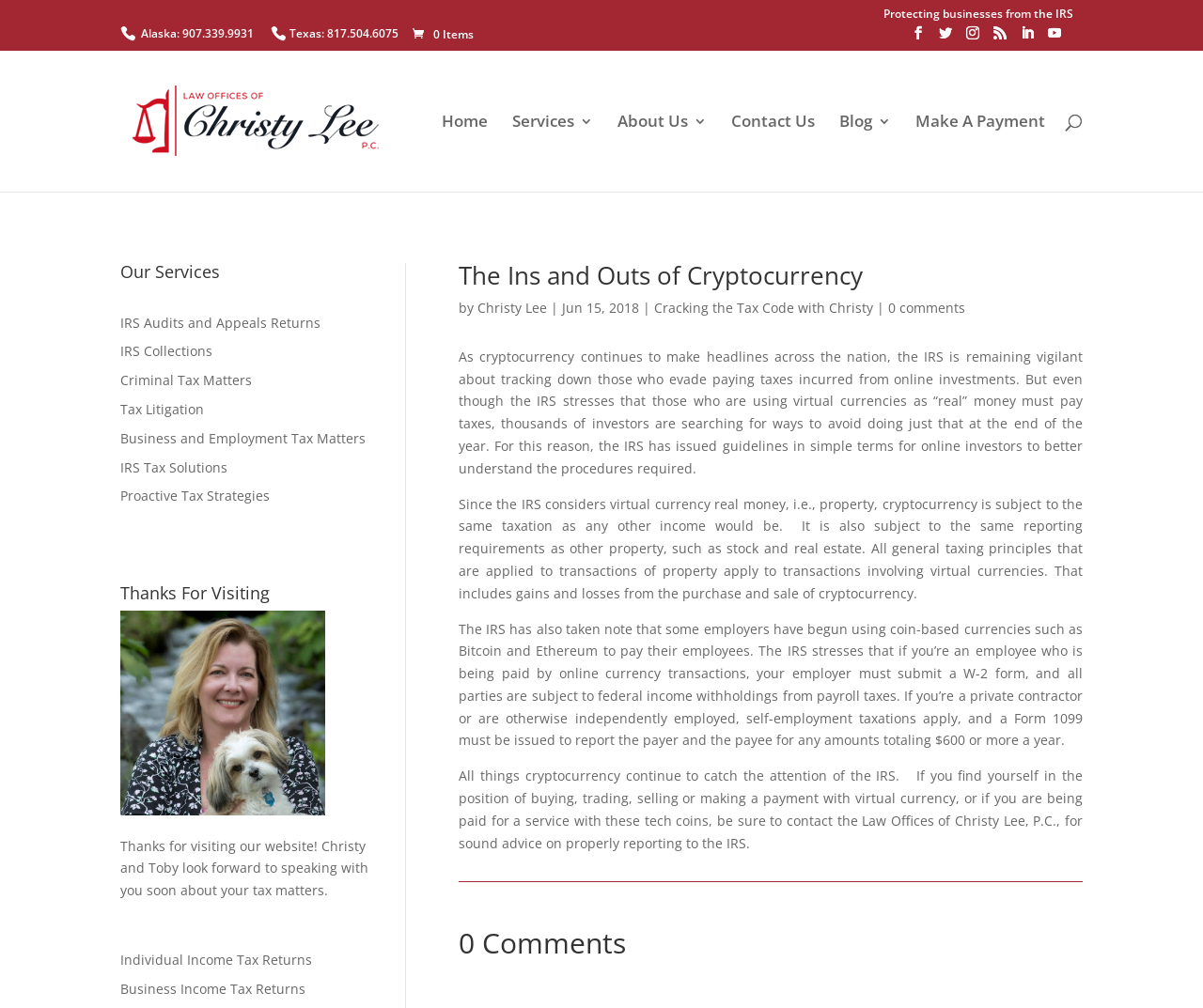Pinpoint the bounding box coordinates of the area that should be clicked to complete the following instruction: "Read about IRS Audits and Appeals Returns". The coordinates must be given as four float numbers between 0 and 1, i.e., [left, top, right, bottom].

[0.1, 0.311, 0.266, 0.329]